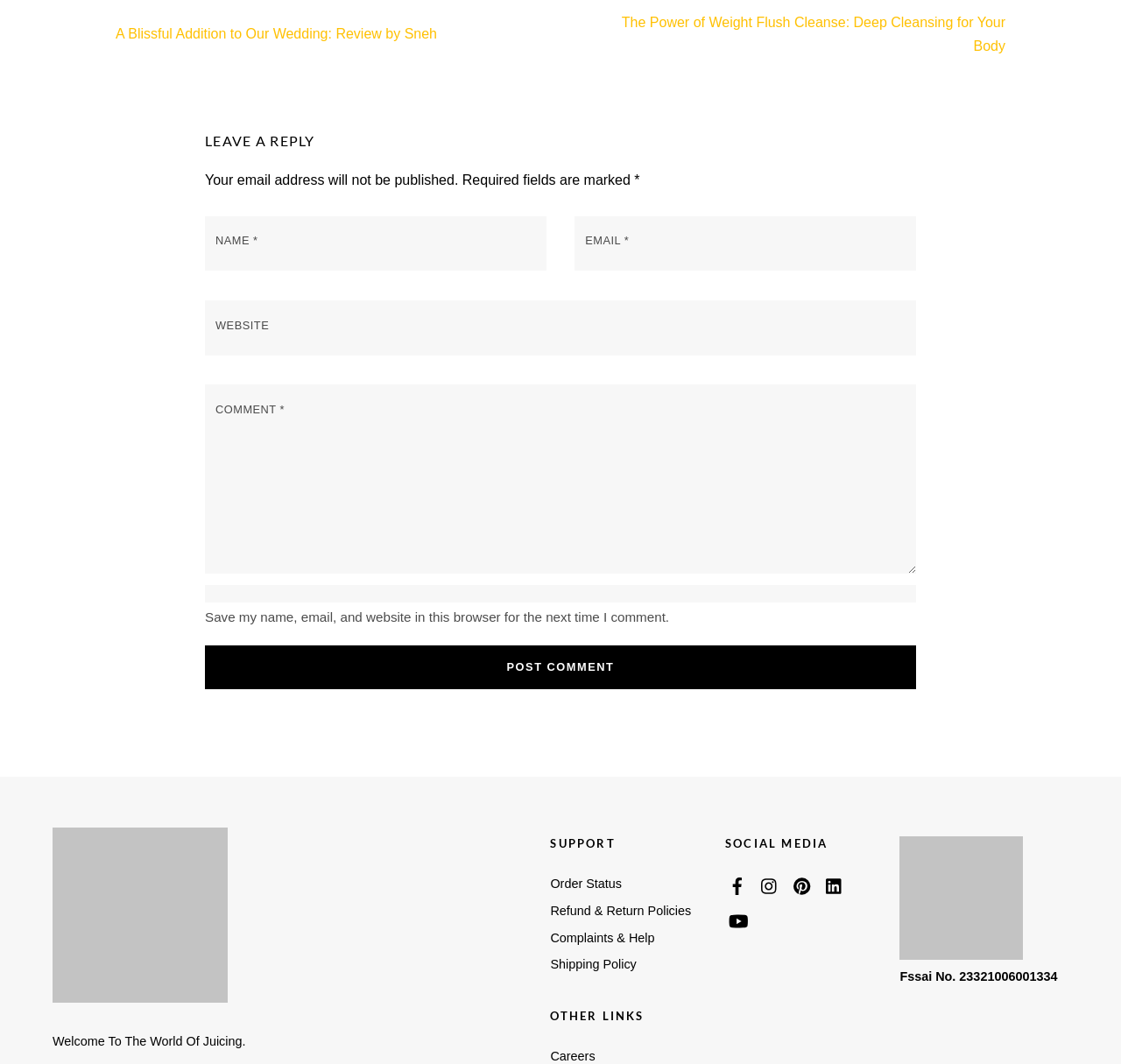Locate the bounding box coordinates of the clickable region necessary to complete the following instruction: "Search for something". Provide the coordinates in the format of four float numbers between 0 and 1, i.e., [left, top, right, bottom].

None